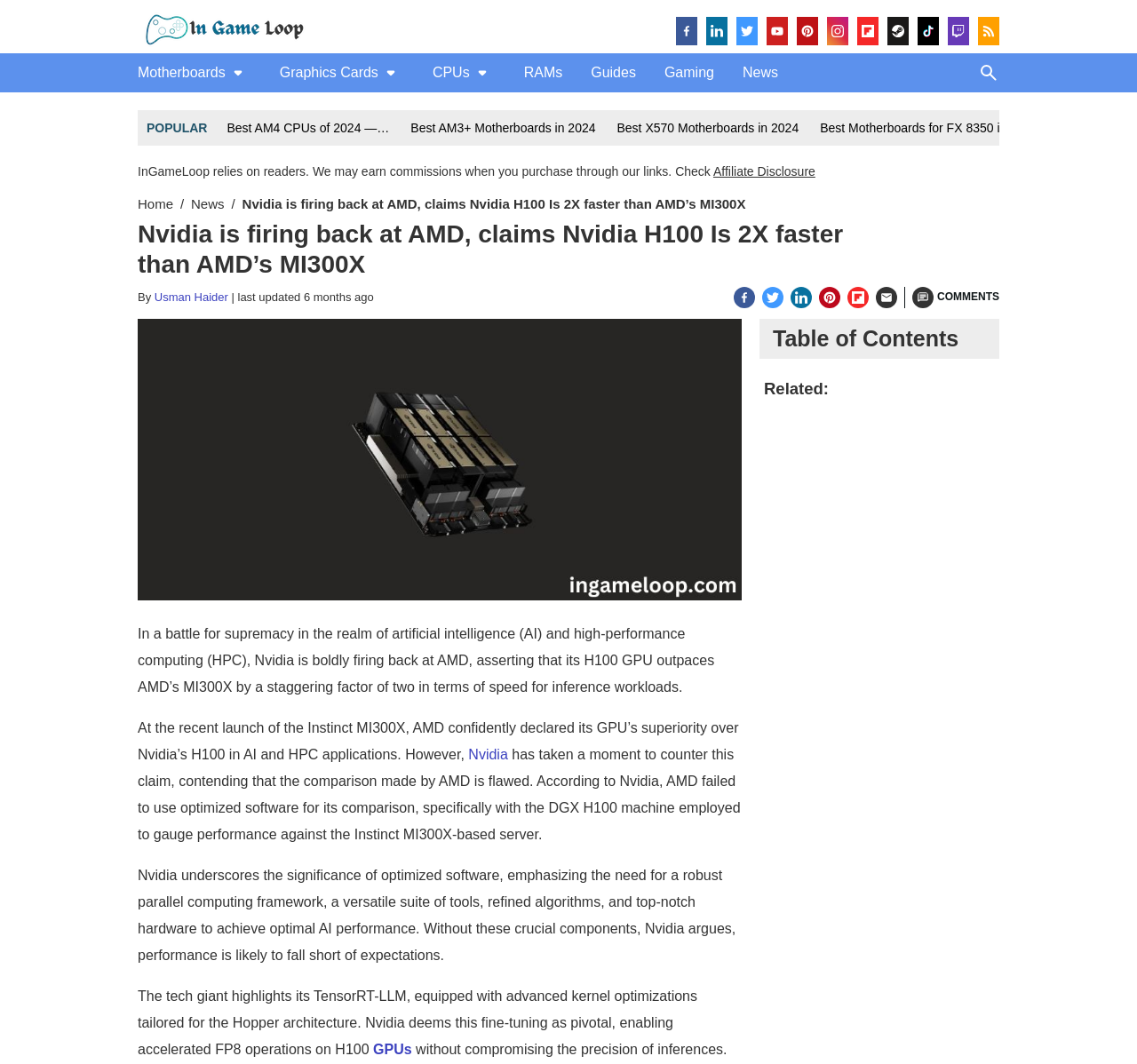Refer to the element description aria-label="Instagram" and identify the corresponding bounding box in the screenshot. Format the coordinates as (top-left x, top-left y, bottom-right x, bottom-right y) with values in the range of 0 to 1.

[0.727, 0.016, 0.746, 0.043]